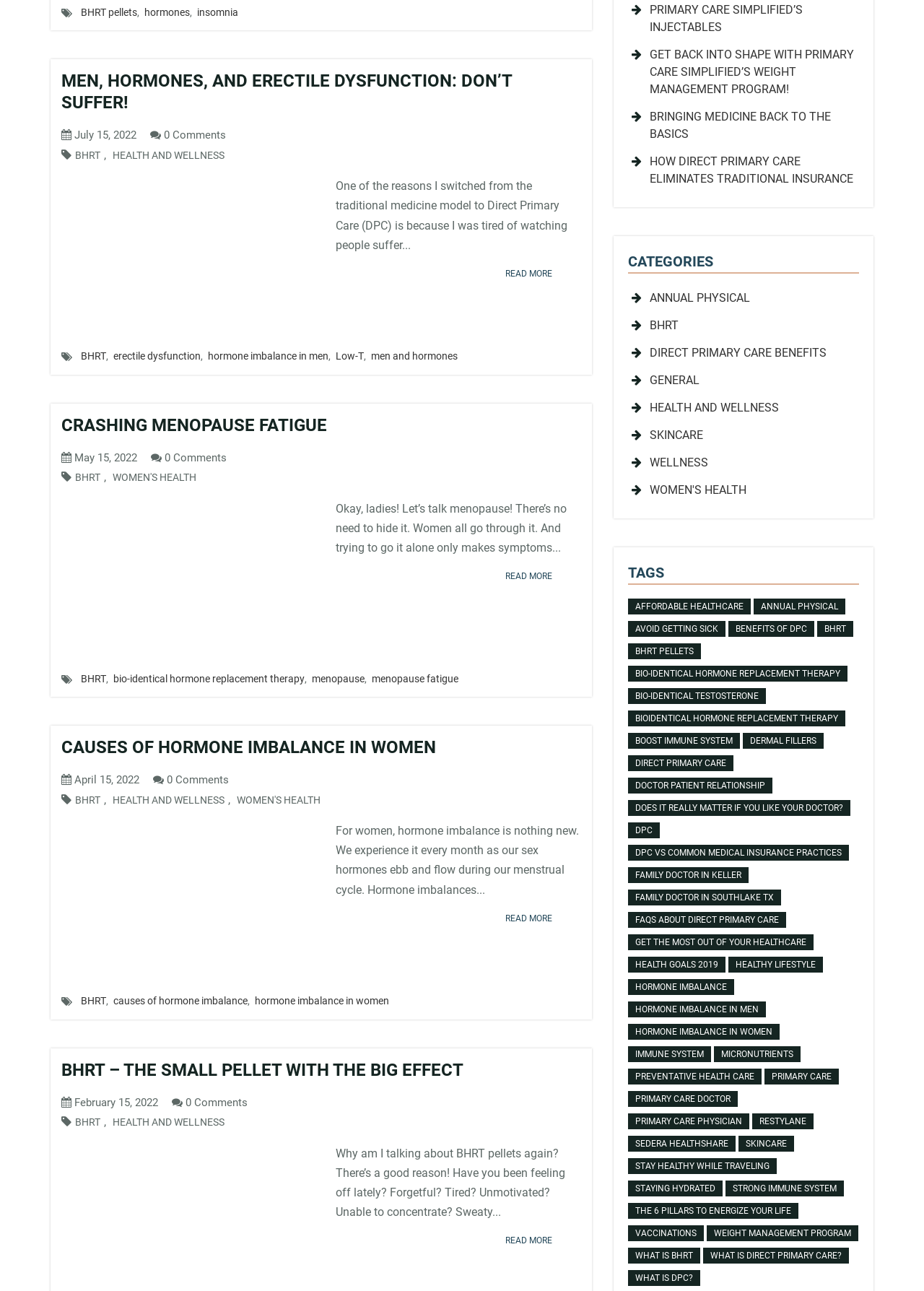Give the bounding box coordinates for the element described by: "BHRT".

[0.077, 0.866, 0.112, 0.873]